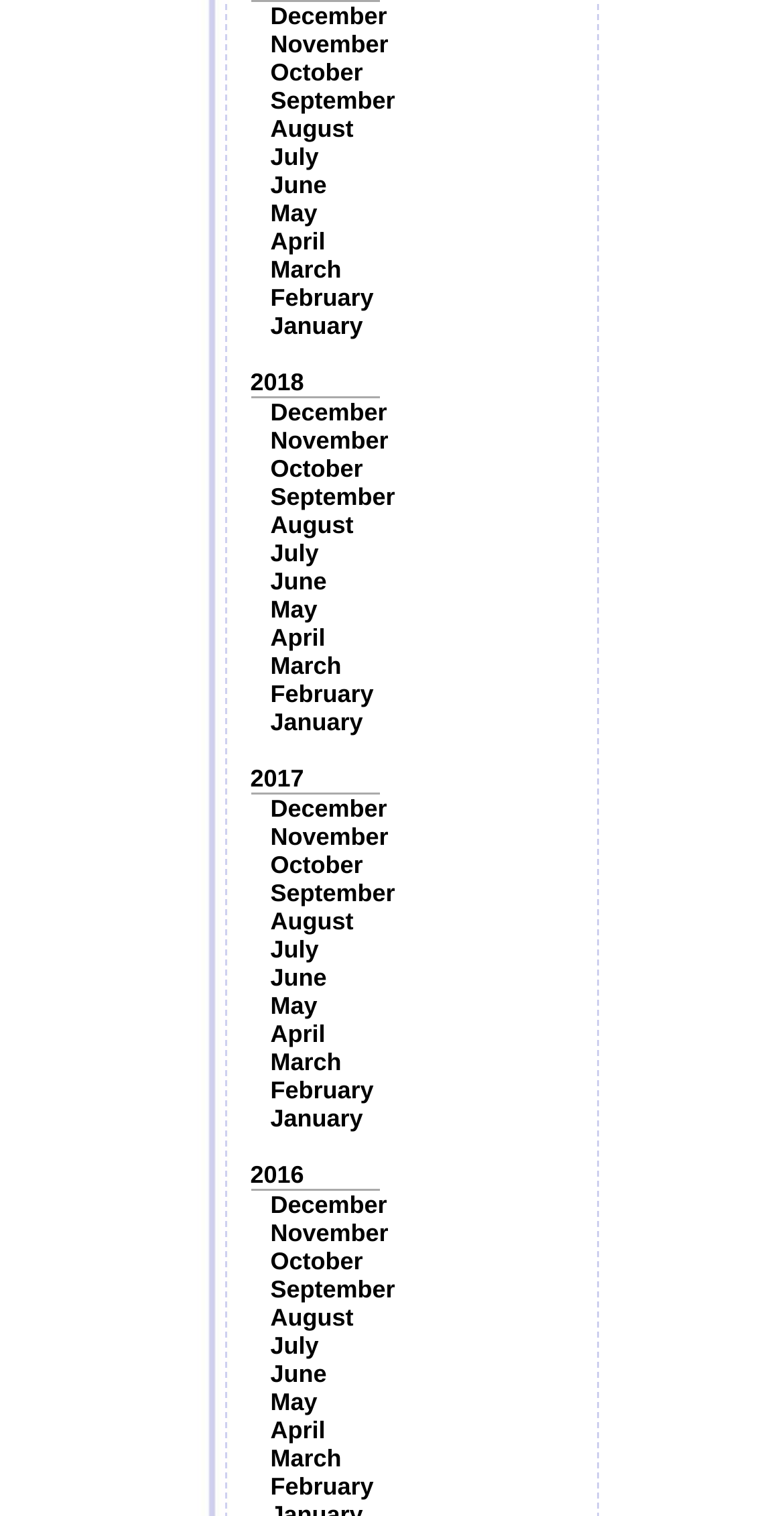Use a single word or phrase to answer the question:
What is the common theme among the links?

Months and years